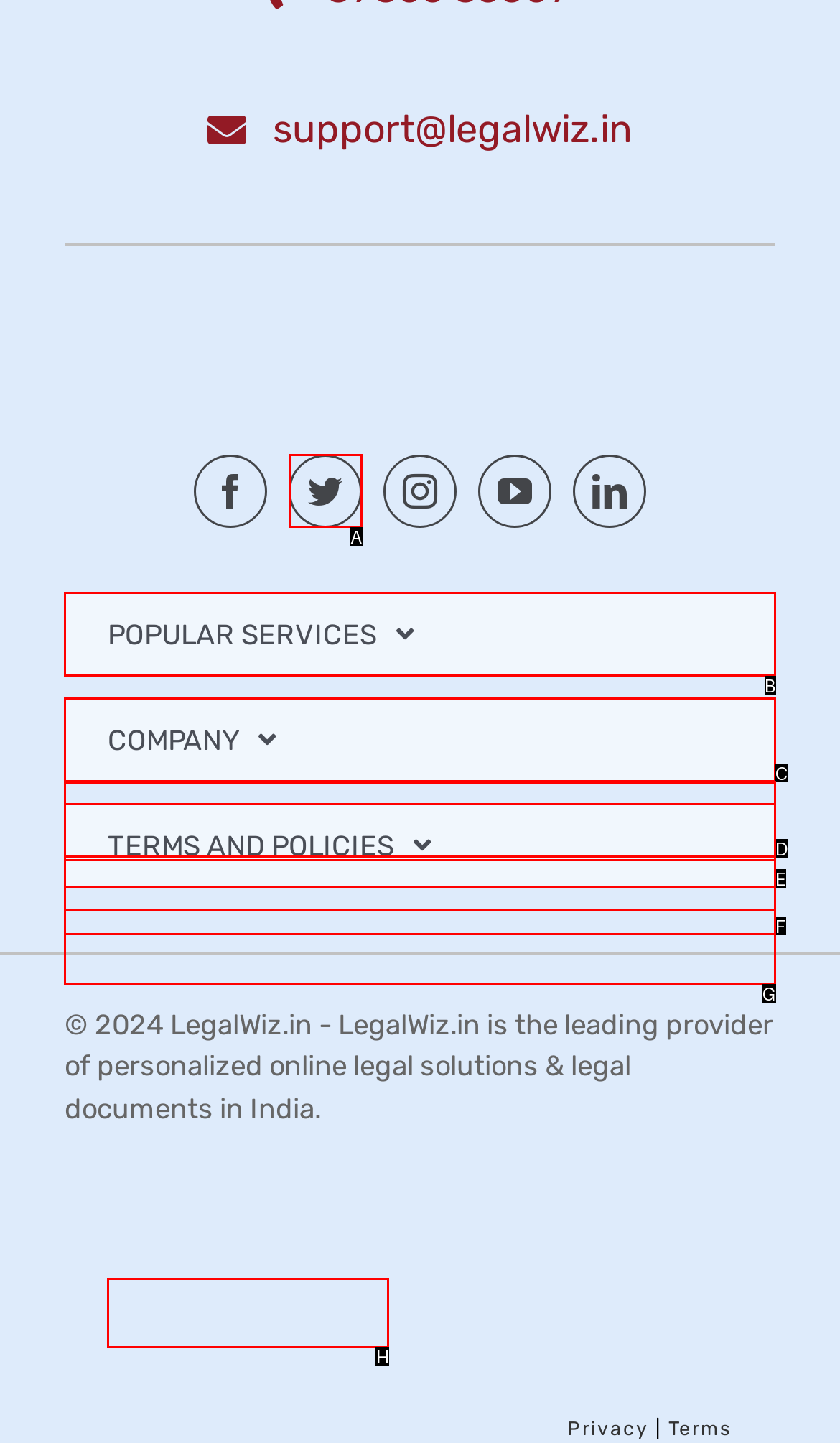Find the correct option to complete this instruction: Click on the 'SSL' link. Reply with the corresponding letter.

H